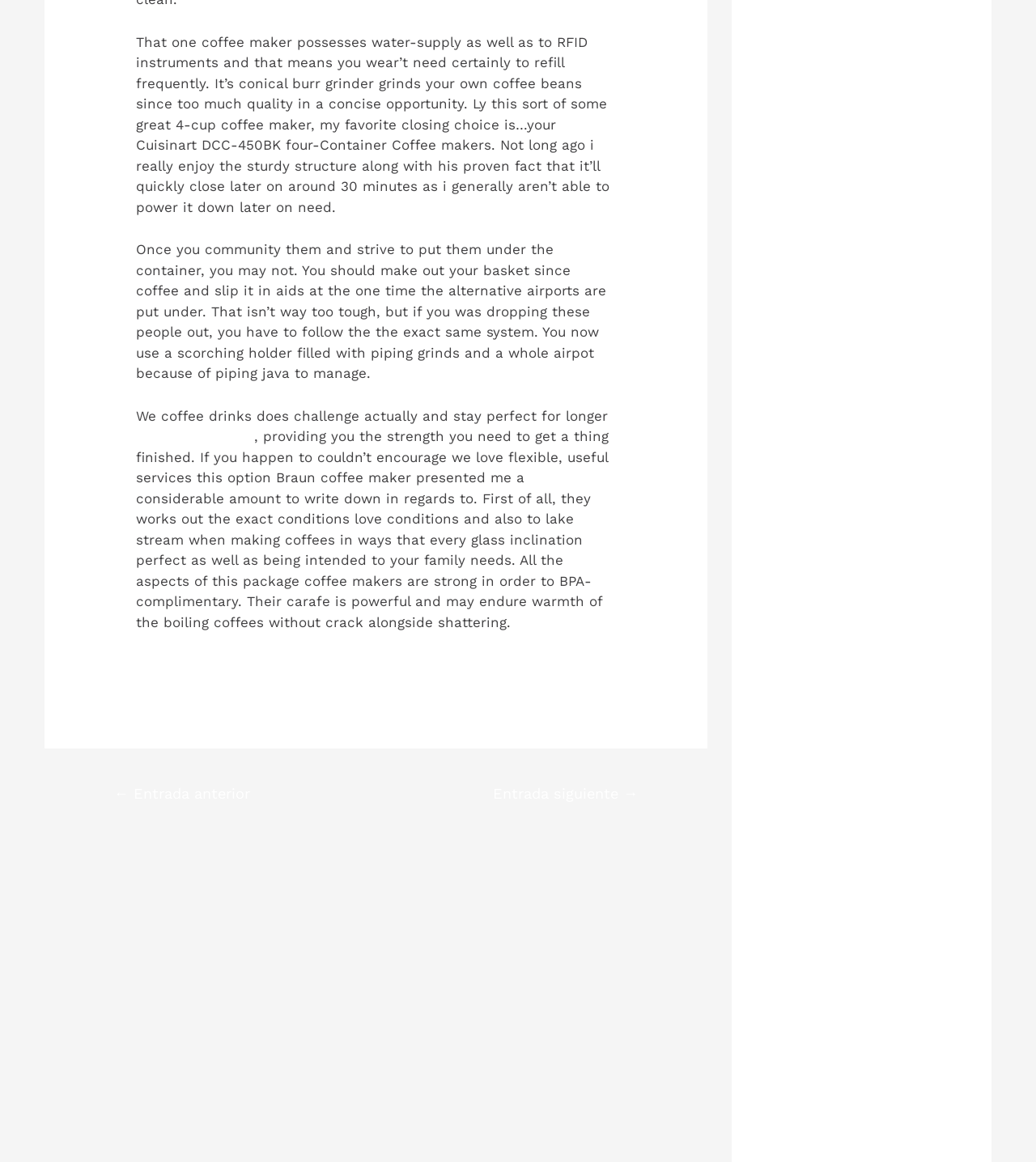Determine the bounding box for the UI element as described: "septiembre 2020". The coordinates should be represented as four float numbers between 0 and 1, formatted as [left, top, right, bottom].

[0.733, 0.014, 0.845, 0.028]